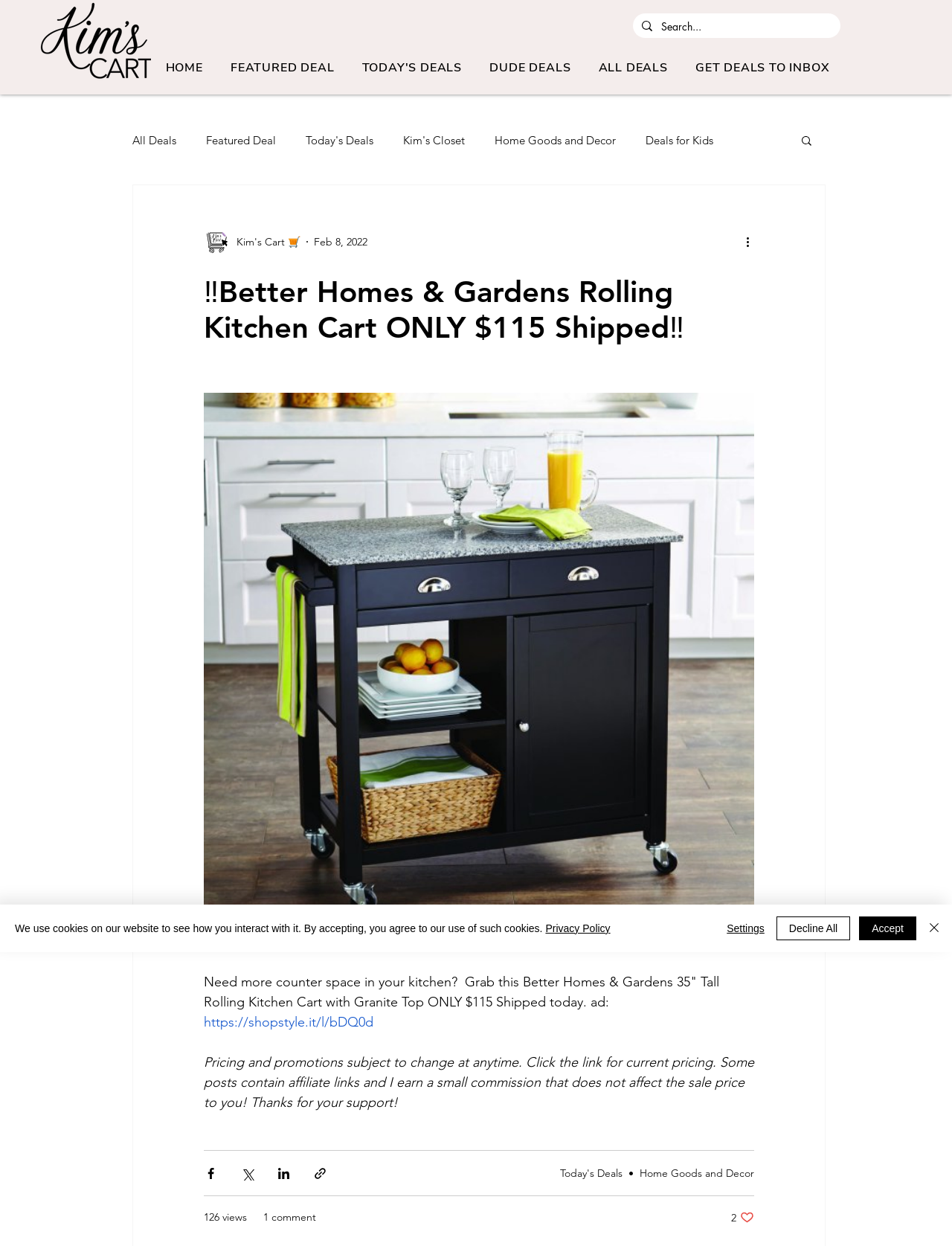How many social media sharing options are there? Based on the screenshot, please respond with a single word or phrase.

4